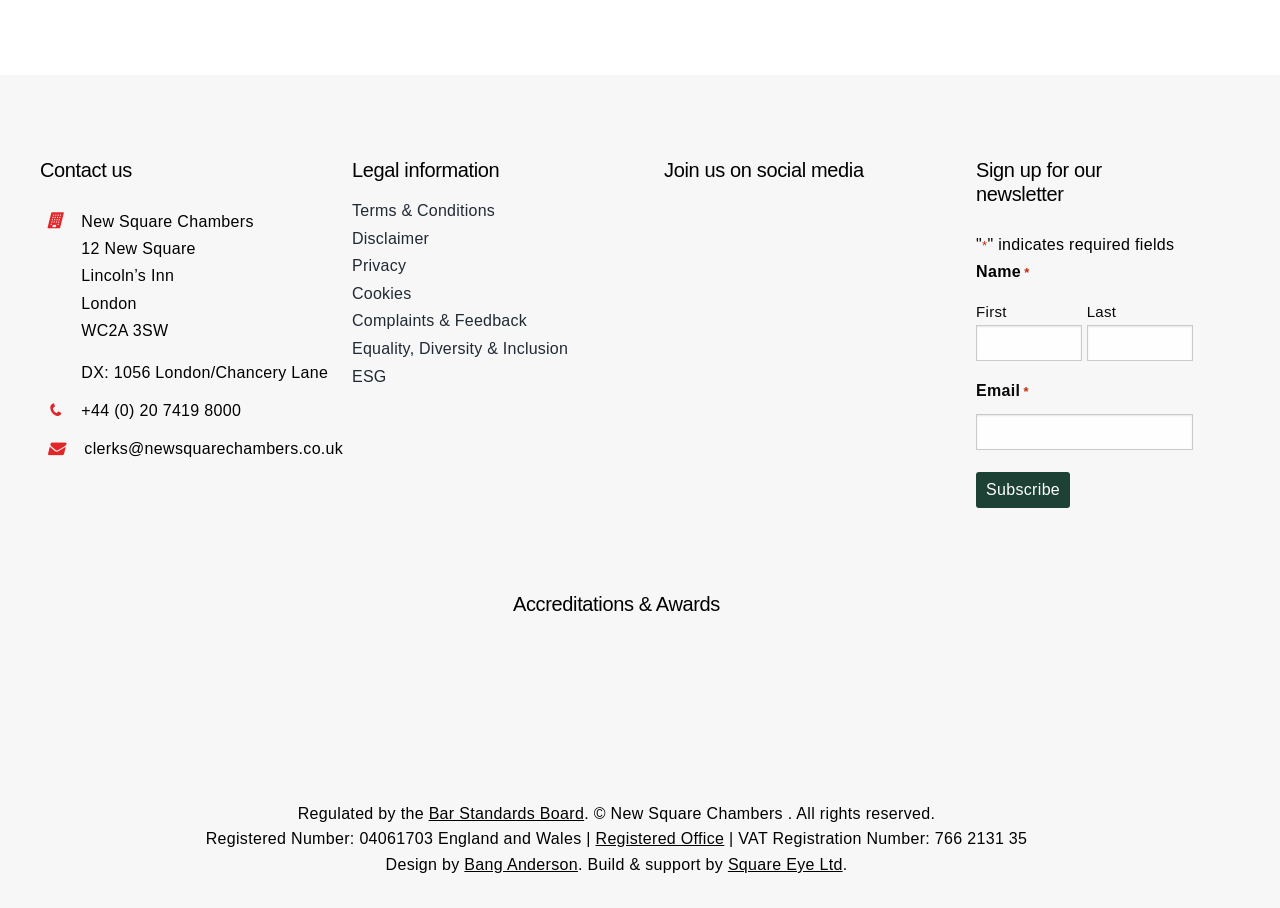How many social media platforms are linked?
Please respond to the question with a detailed and informative answer.

I counted the number of link elements under the 'Join us on social media' heading, which are 'X', 'Linkedin', and 'Vimeo', so there are three social media platforms linked.